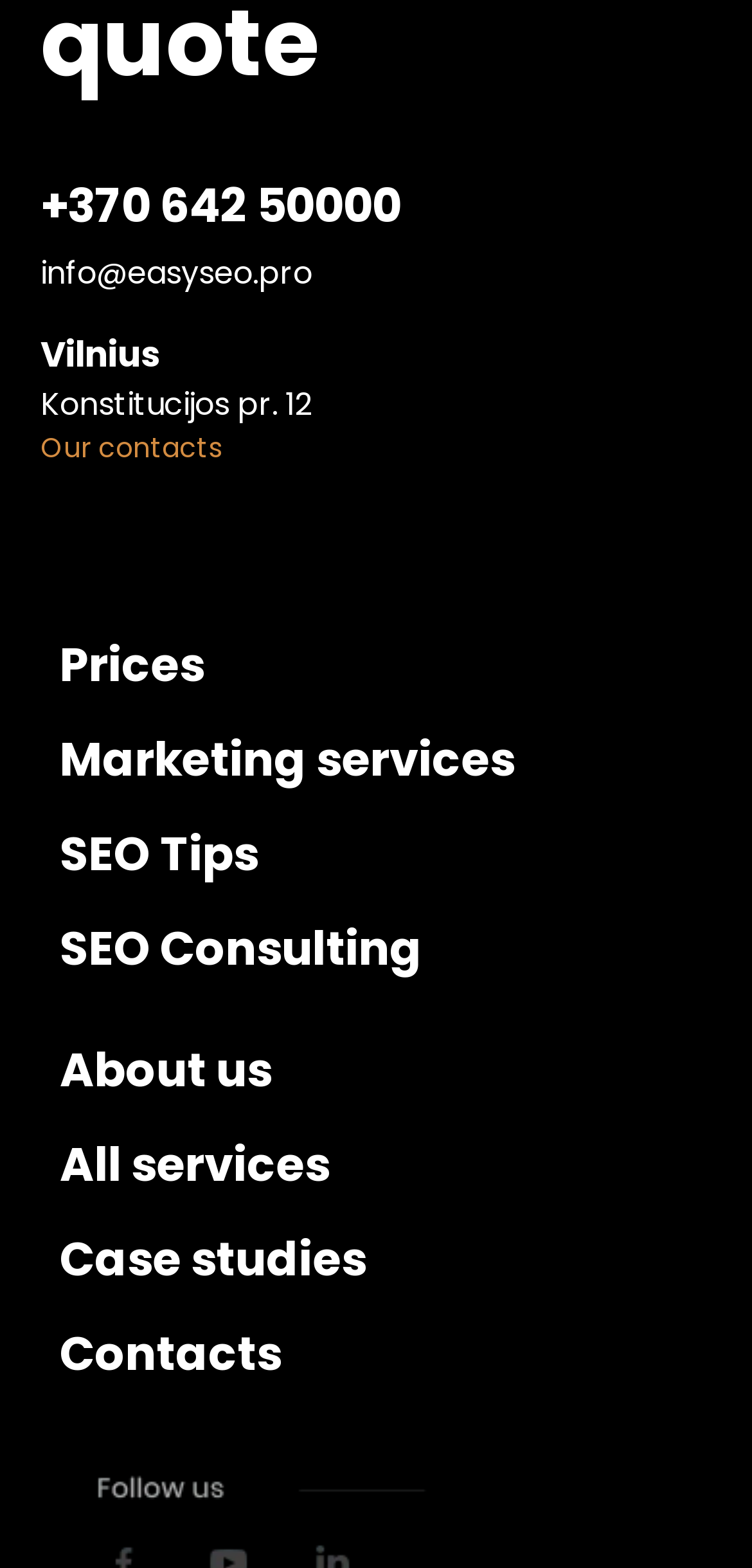Can you give a comprehensive explanation to the question given the content of the image?
What is the address of the company?

The address of the company can be found in the top section of the webpage, where the contact information is provided. It is written as 'Konstitucijos pr. 12, Vilnius'.